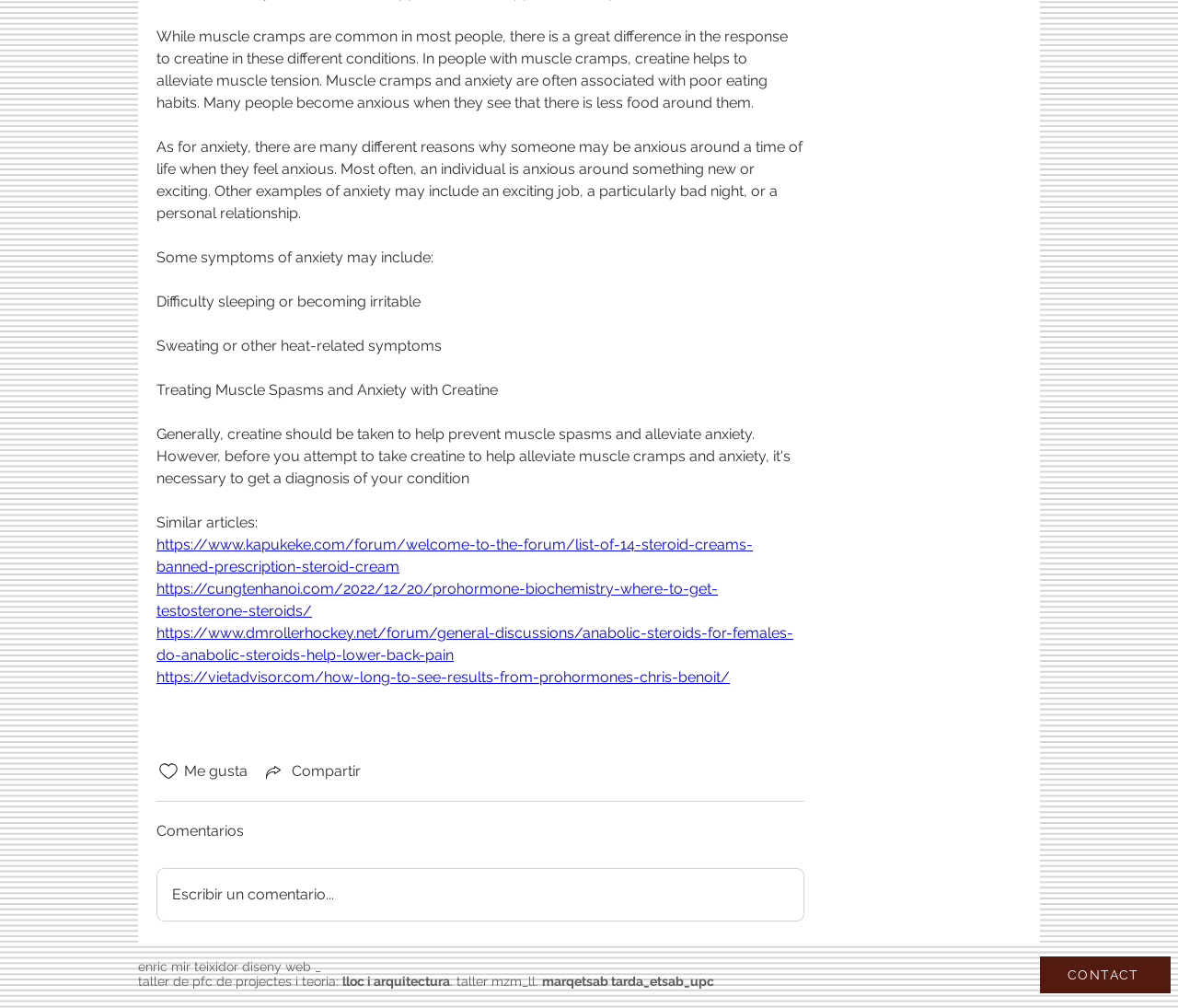Identify the bounding box coordinates of the HTML element based on this description: "CONTACT".

[0.883, 0.949, 0.994, 0.985]